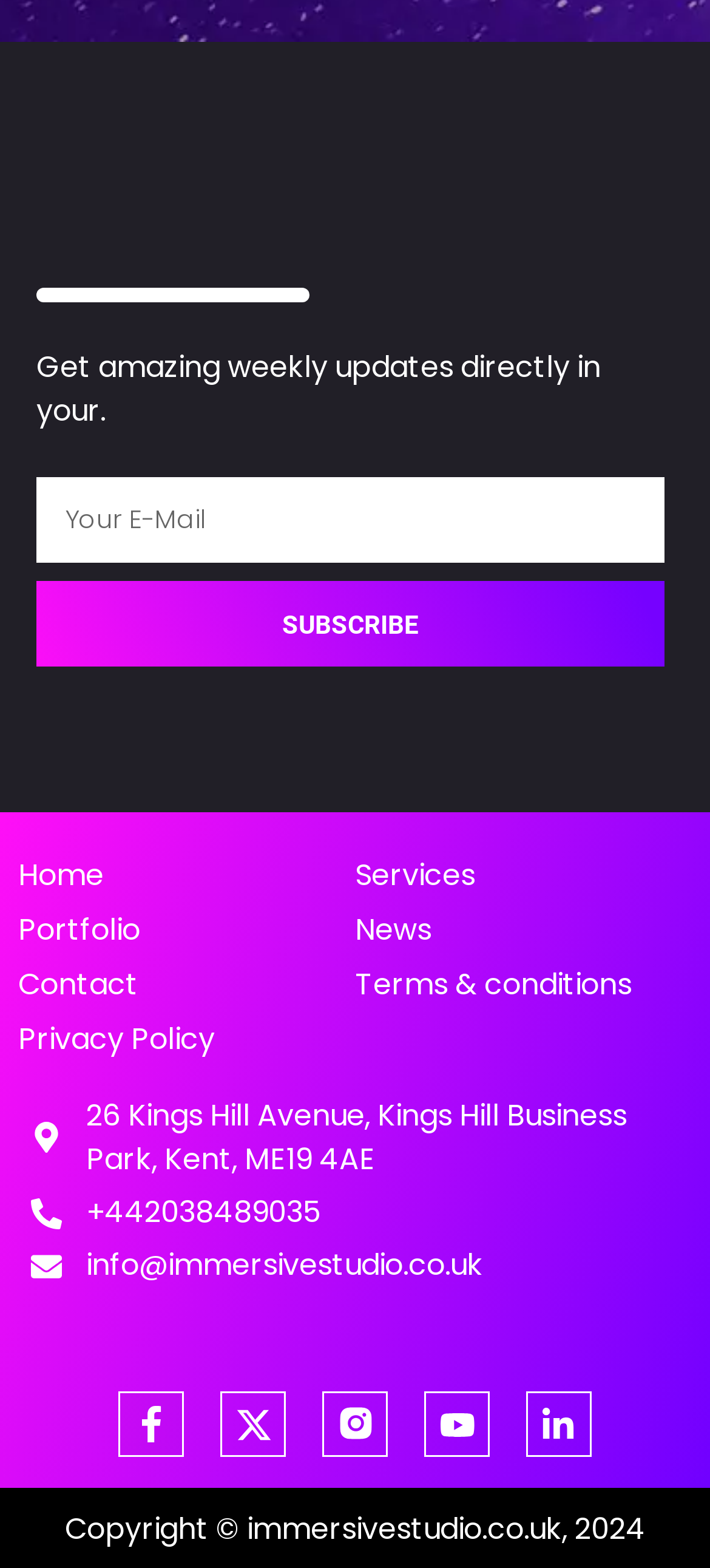Determine the bounding box coordinates of the area to click in order to meet this instruction: "Contact Immersive Studio".

[0.026, 0.611, 0.5, 0.646]